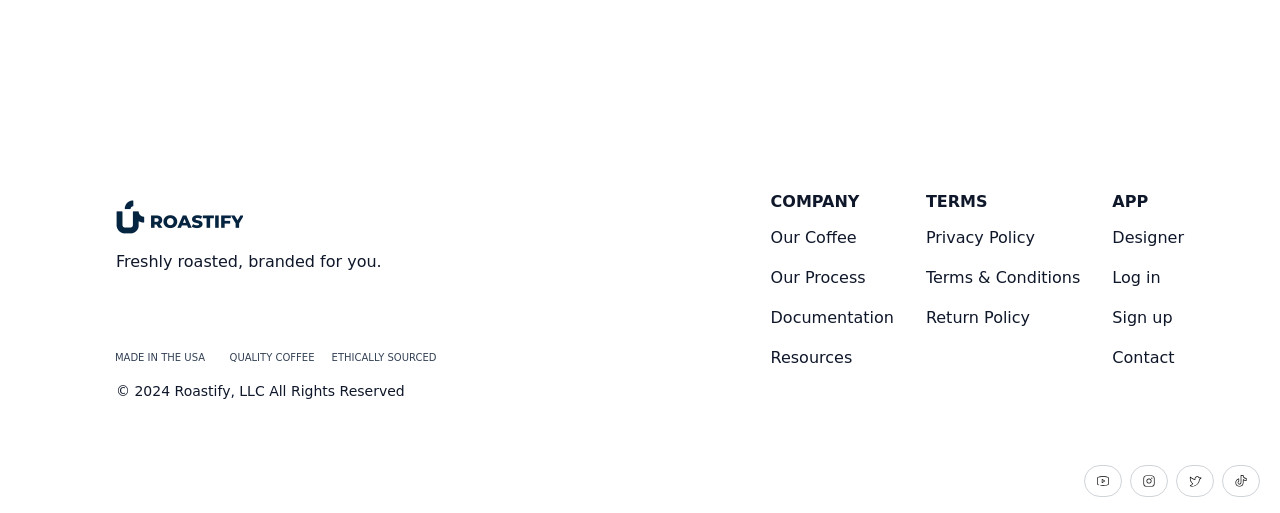What is the company name mentioned on the webpage?
Look at the webpage screenshot and answer the question with a detailed explanation.

The company name 'Roastify, LLC' is mentioned at the bottom of the webpage, along with the copyright information '© 2024 Roastify, LLC All Rights Reserved'.